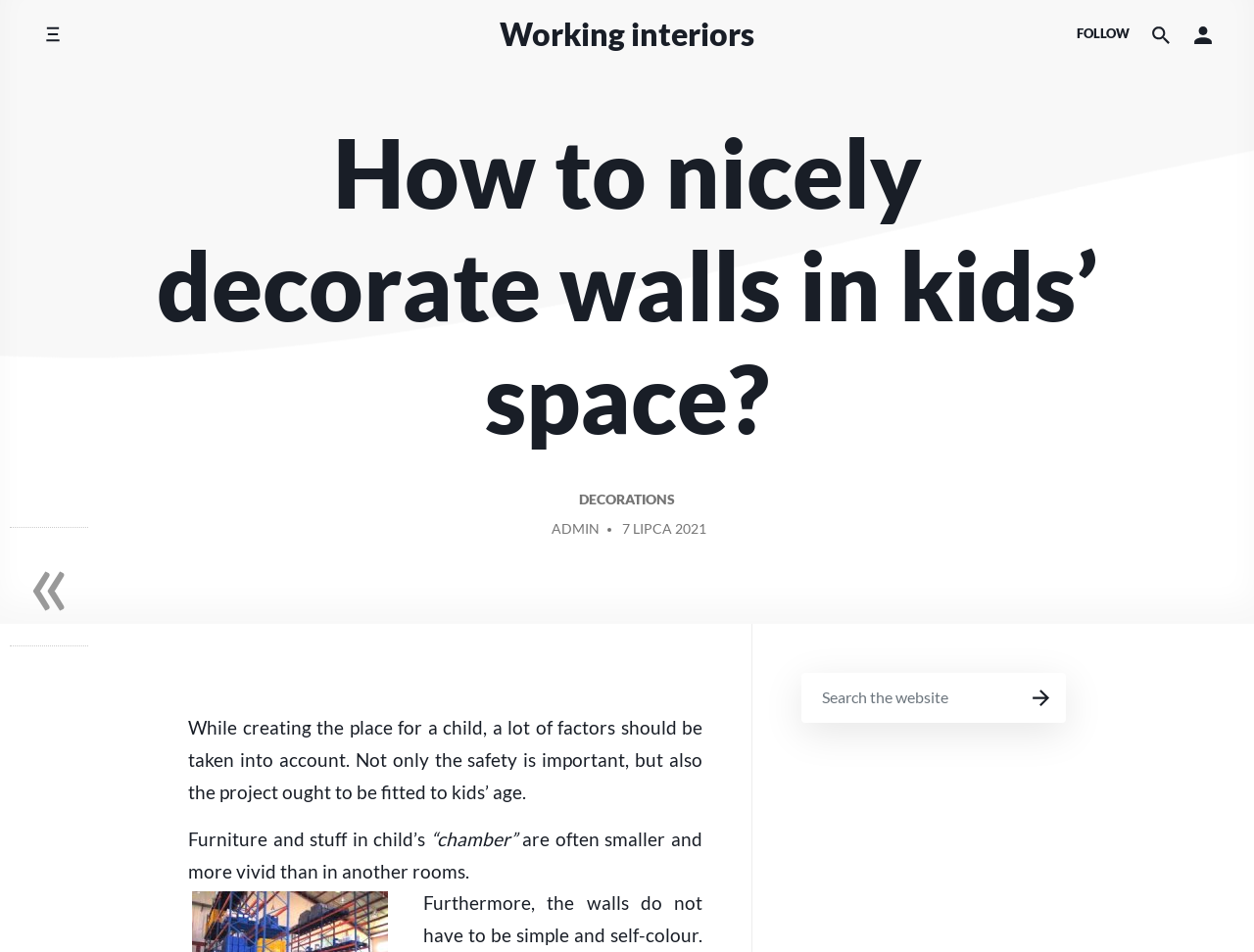Can you find the bounding box coordinates for the element to click on to achieve the instruction: "Toggle side menu"?

[0.024, 0.013, 0.06, 0.059]